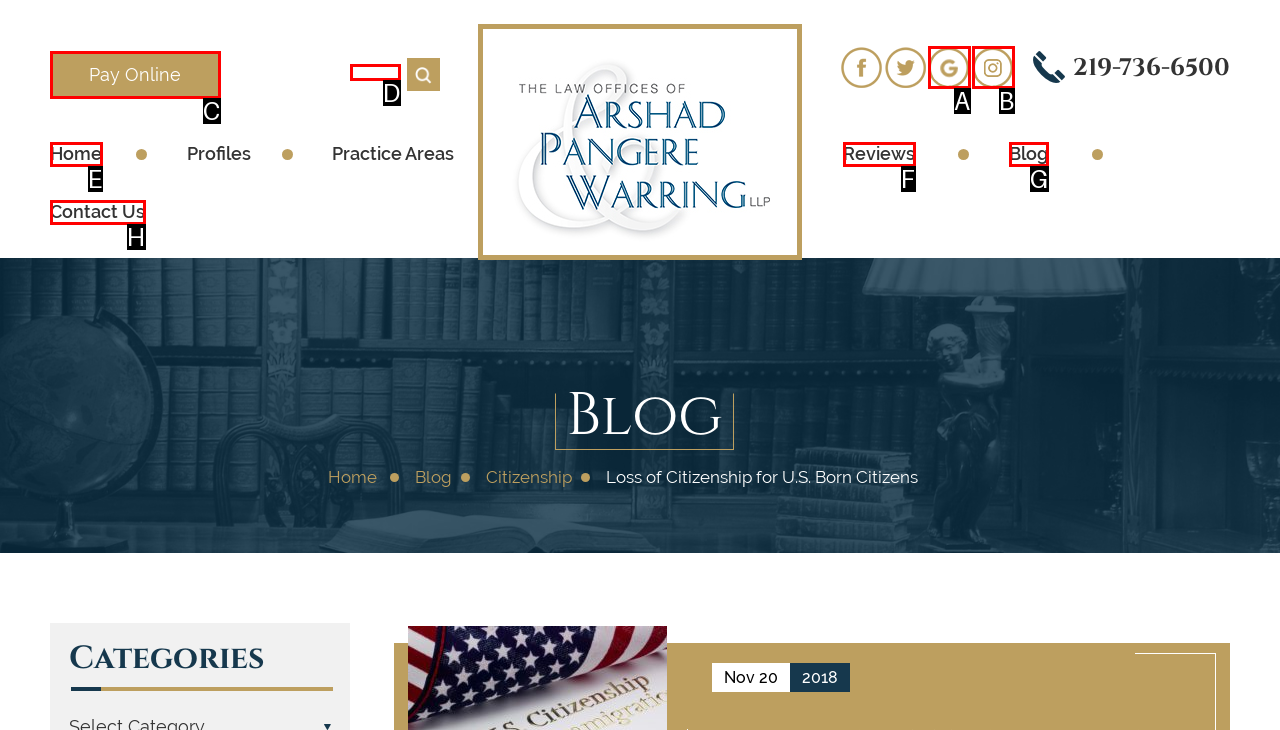Select the letter that corresponds to the UI element described as: parent_node: 电子邮箱地址 * aria-describedby="email-notes" name="email"
Answer by providing the letter from the given choices.

None